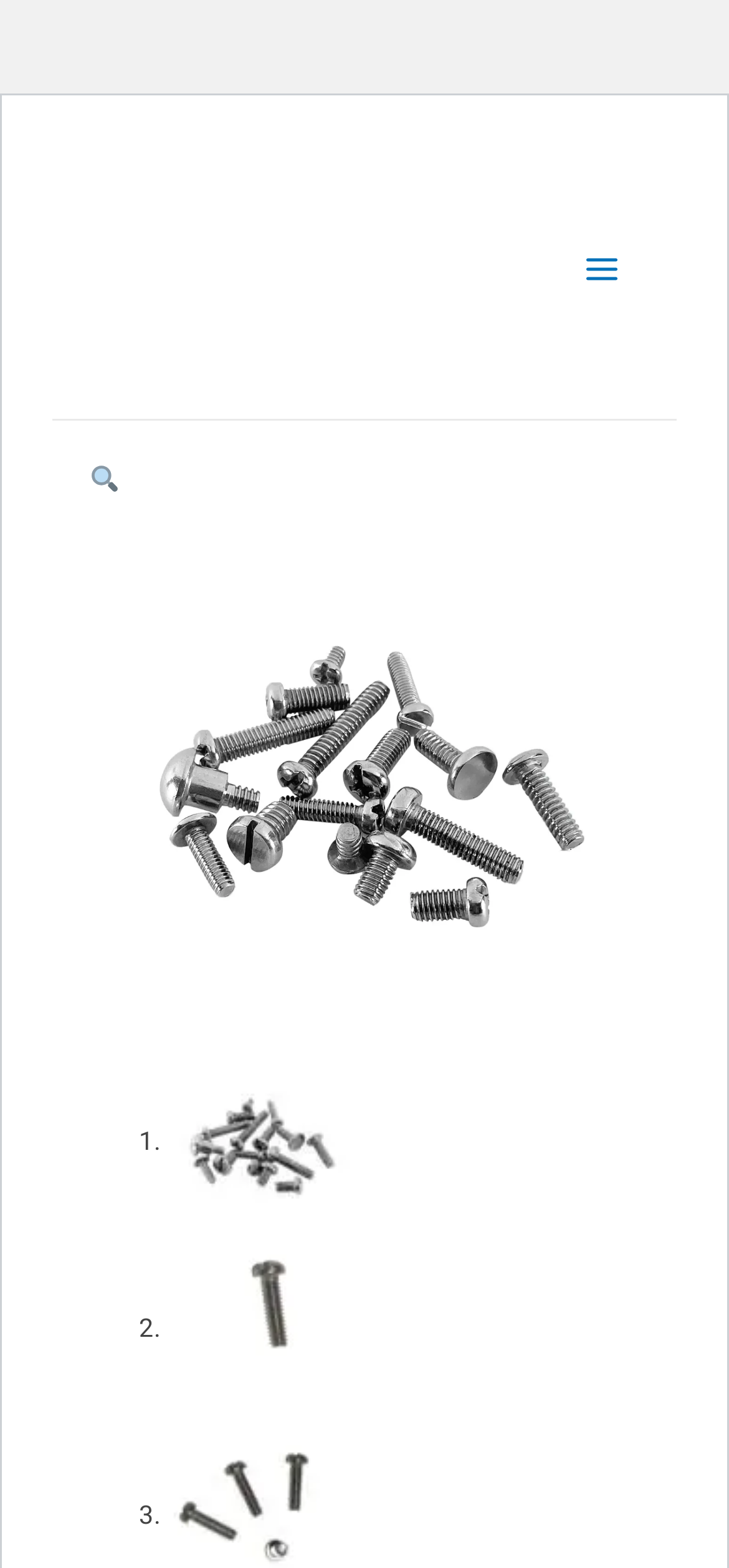Illustrate the webpage's structure and main components comprehensively.

The webpage is about Kamlesh Enterprises, a company that manufactures and supplies SS screws in Mumbai, India. At the top-left corner, there is a link to "Skip to content". Next to it, there is a link to "Calligraphy Artist" with an accompanying image. 

On the top-right corner, there is a button labeled "Main Menu" with an icon. Below the button, there are three links, each with an icon. The first link has a magnifying glass icon, the second link has no text but an image, and the third link has no text but an image that takes up a significant portion of the screen.

Below these links, there is a list of three items, each marked with a numbered list marker (1., 2., and 3.). Each list item has an accompanying image. The images are positioned to the right of the list markers.